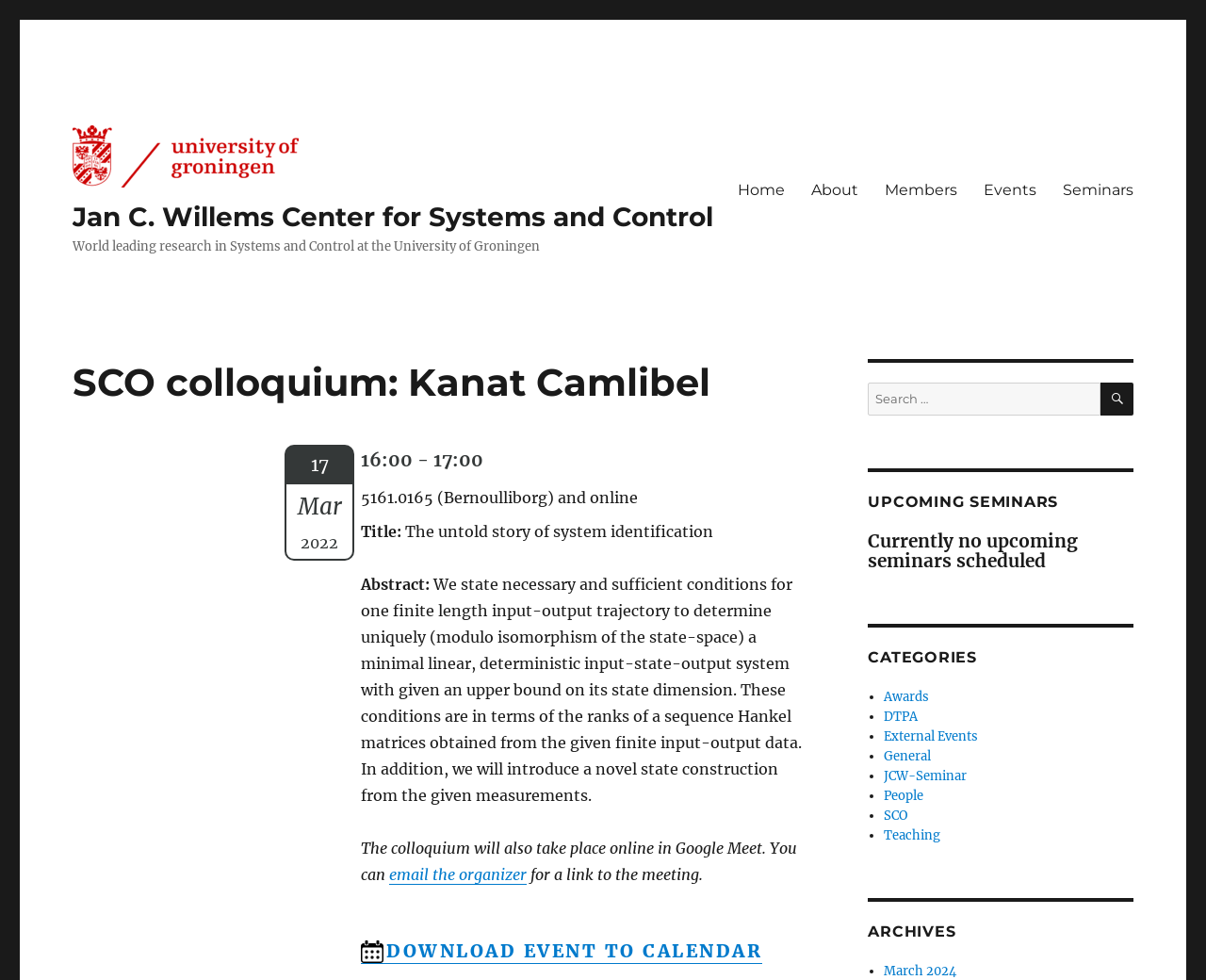What is the upper bound on the state dimension? Based on the screenshot, please respond with a single word or phrase.

Not specified